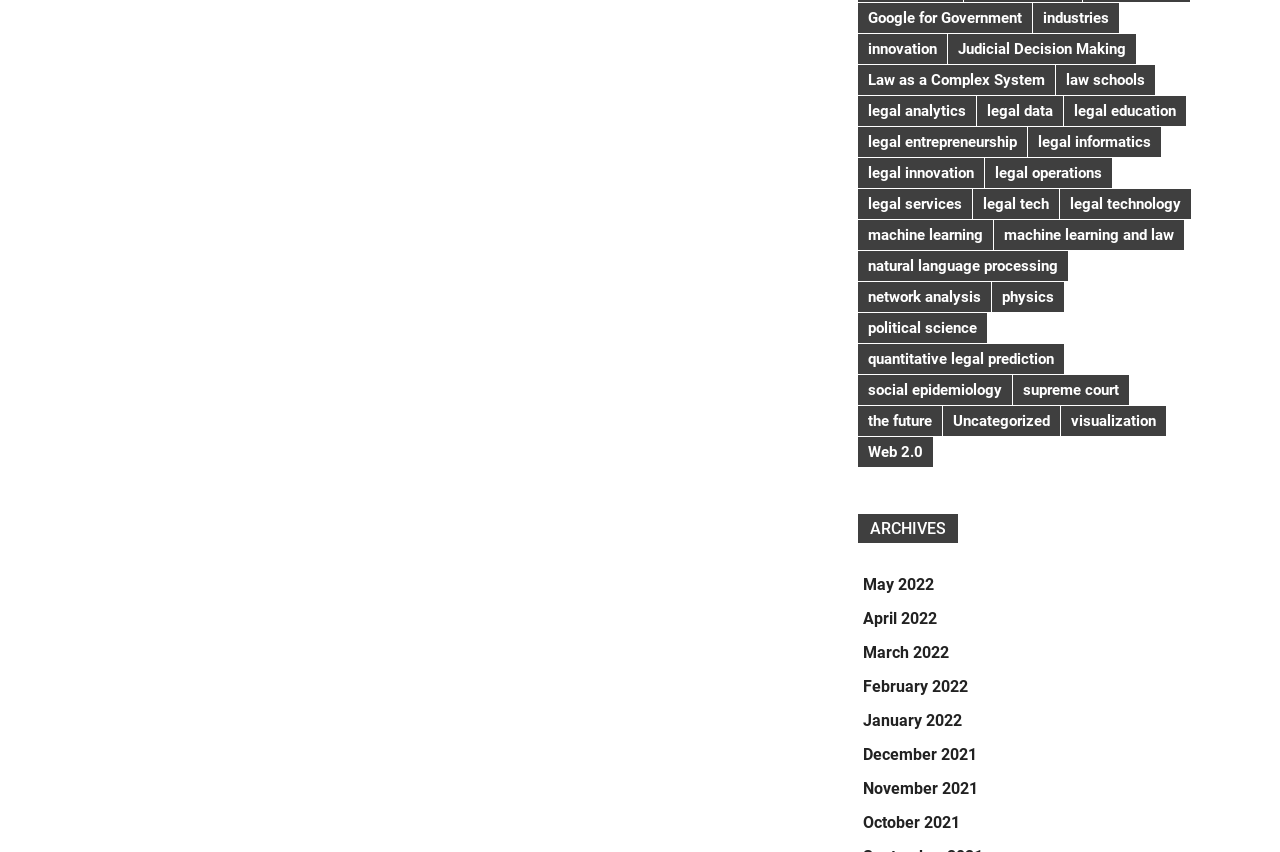How many archive links are on the webpage?
Based on the screenshot, provide your answer in one word or phrase.

12